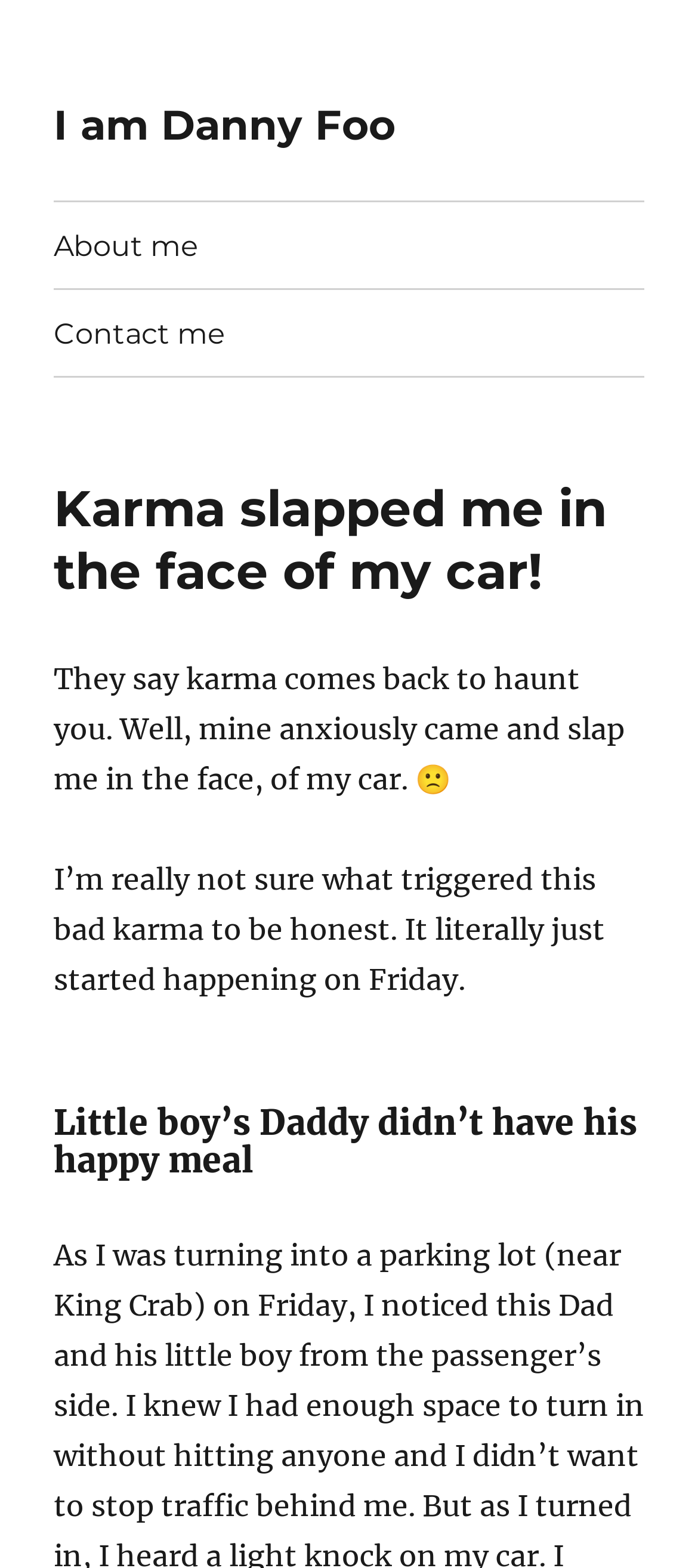Describe all the significant parts and information present on the webpage.

The webpage appears to be a personal blog or journal entry by Danny Foo. At the top left of the page, there is a link to the author's profile, "I am Danny Foo". Next to it, a navigation menu labeled "Primary Menu" contains two links: "About me" and "Contact me". 

Below the navigation menu, a large header section spans the width of the page, containing the title "Karma slapped me in the face of my car!" in a prominent font. 

The main content of the page is divided into three paragraphs. The first paragraph starts with the phrase "They say karma comes back to haunt you" and describes an incident where the author experienced bad karma. The second paragraph continues the story, with the author expressing uncertainty about what triggered the bad karma. 

The third section is a separate story or anecdote, titled "Little boy’s Daddy didn’t have his happy meal", which appears to be a distinct topic from the initial karma story.